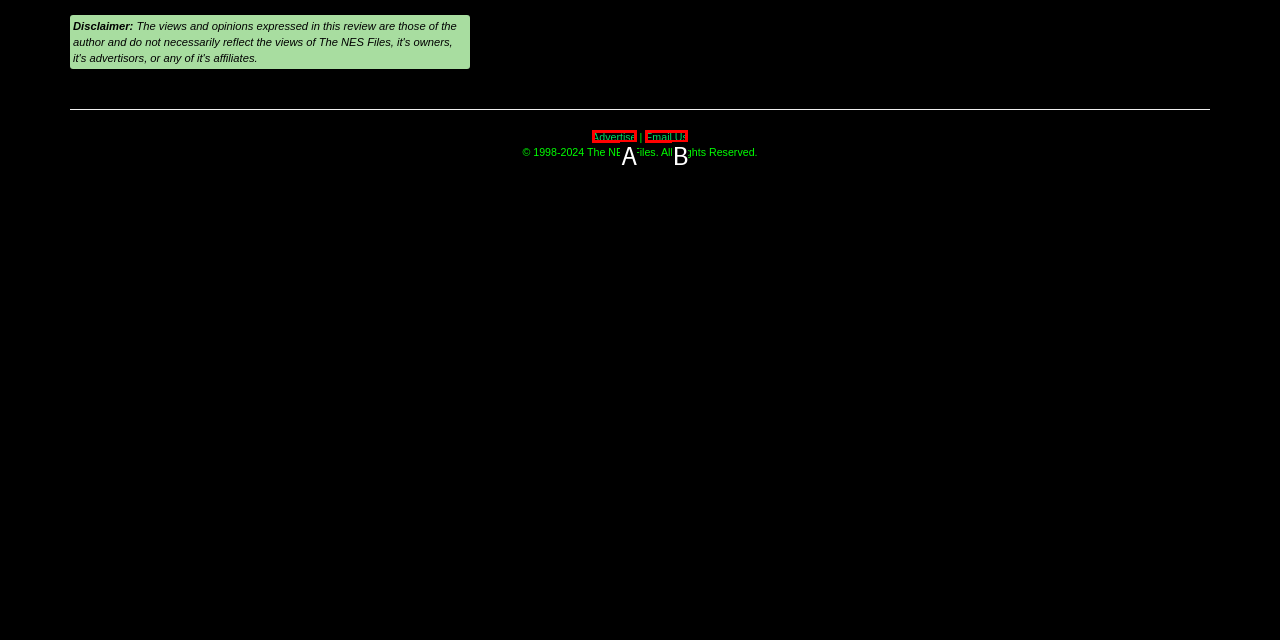Which HTML element among the options matches this description: Advertise? Answer with the letter representing your choice.

A